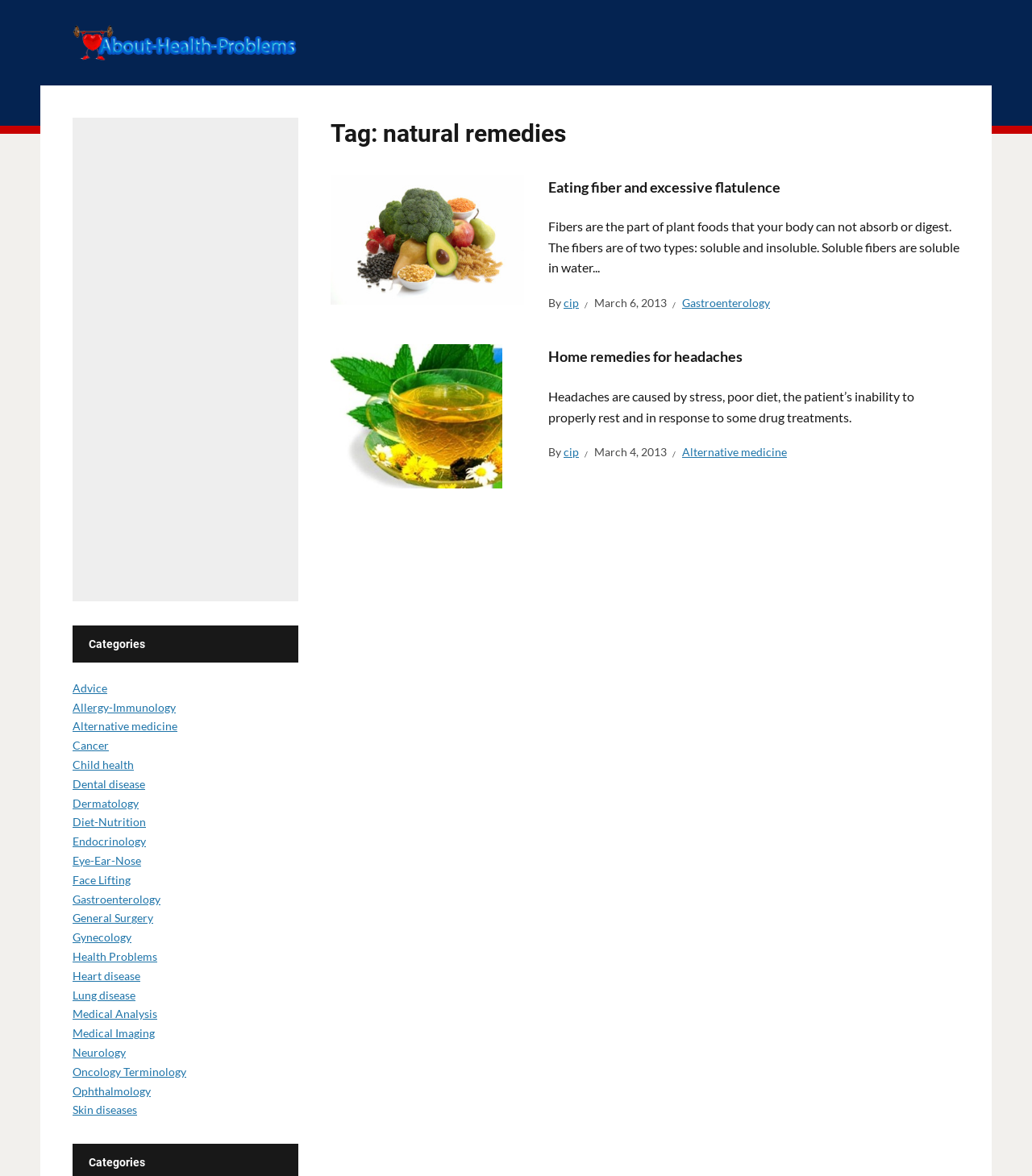How many categories are listed on the webpage?
Please provide a single word or phrase answer based on the image.

20